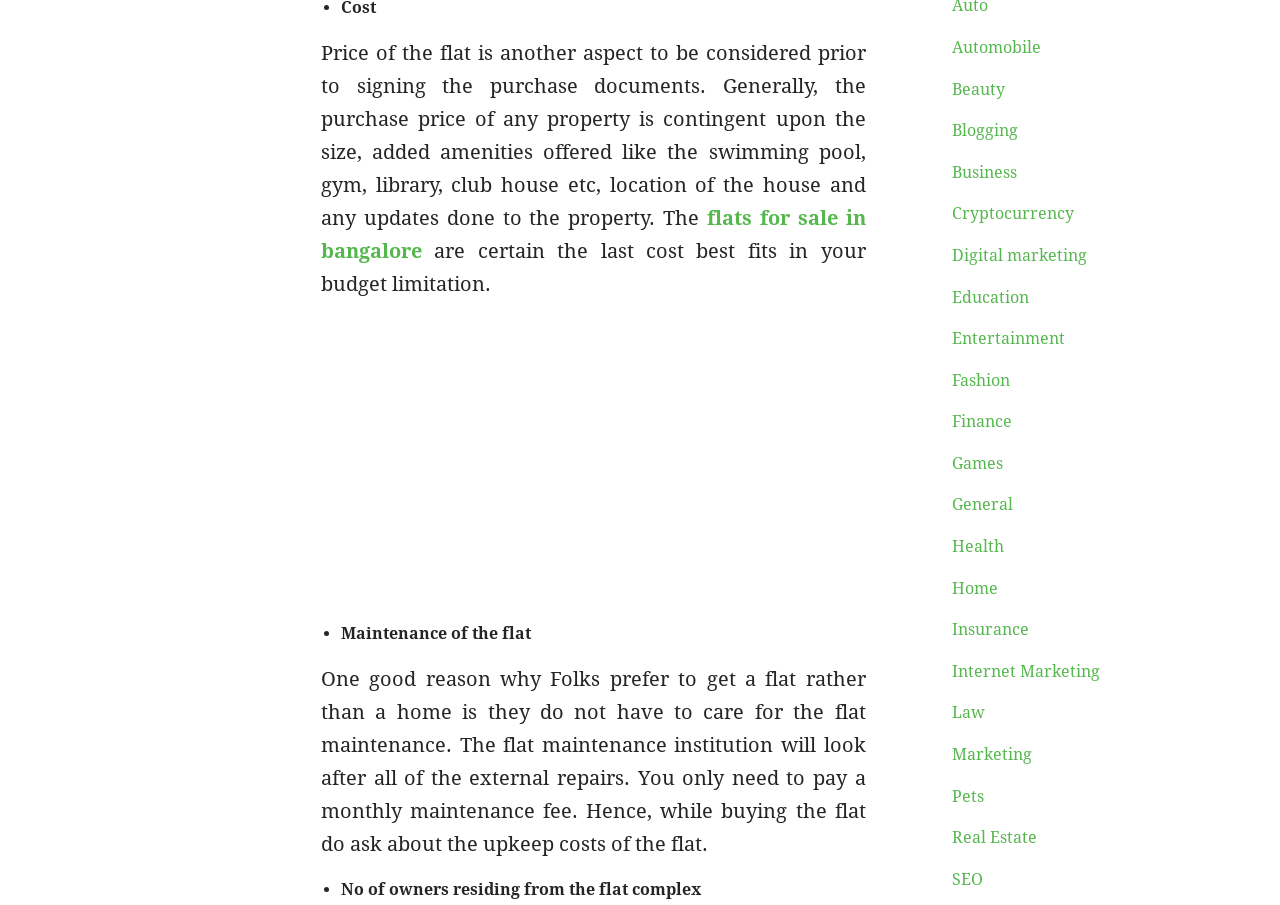Extract the bounding box coordinates of the UI element described by: "flats for sale in bangalore". The coordinates should include four float numbers ranging from 0 to 1, e.g., [left, top, right, bottom].

[0.251, 0.227, 0.676, 0.29]